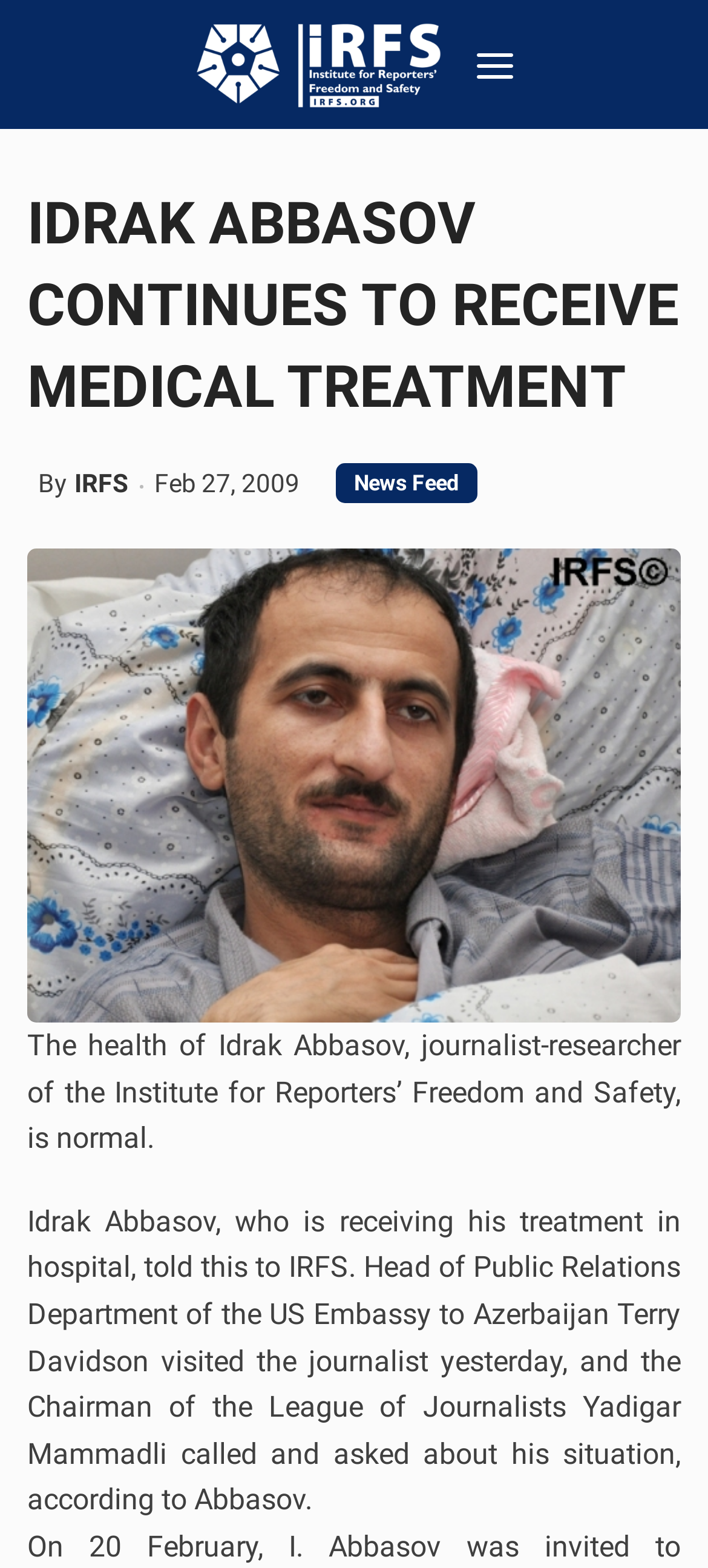Describe all the significant parts and information present on the webpage.

The webpage appears to be a news article page. At the top, there is a logo of "IRFS" accompanied by a link with the same name, positioned near the top left corner of the page. Below the logo, there is a heading that reads "IDRAK ABBASOV CONTINUES TO RECEIVE MEDICAL TREATMENT" spanning almost the entire width of the page.

On the same horizontal level as the heading, there are three elements aligned side by side. From left to right, they are a "By" label, a link to "IRFS", and a timestamp indicating "Feb 27, 2009". 

Below these elements, there is a paragraph of text that describes the health condition of Idrak Abbasov, a journalist-researcher. This paragraph is positioned near the top half of the page and spans almost the entire width.

Further down, there is another paragraph of text that provides more information about Idrak Abbasov's situation, including a visit from the Head of Public Relations Department of the US Embassy to Azerbaijan and a phone call from the Chairman of the League of Journalists. This paragraph is positioned near the bottom half of the page and also spans almost the entire width.

On the right side of the page, near the bottom, there is a link labeled "News Feed". Additionally, there are two more links, one with a symbol '\ue908' and another with symbols '\ue924 \ue924', positioned near the bottom right corner of the page.